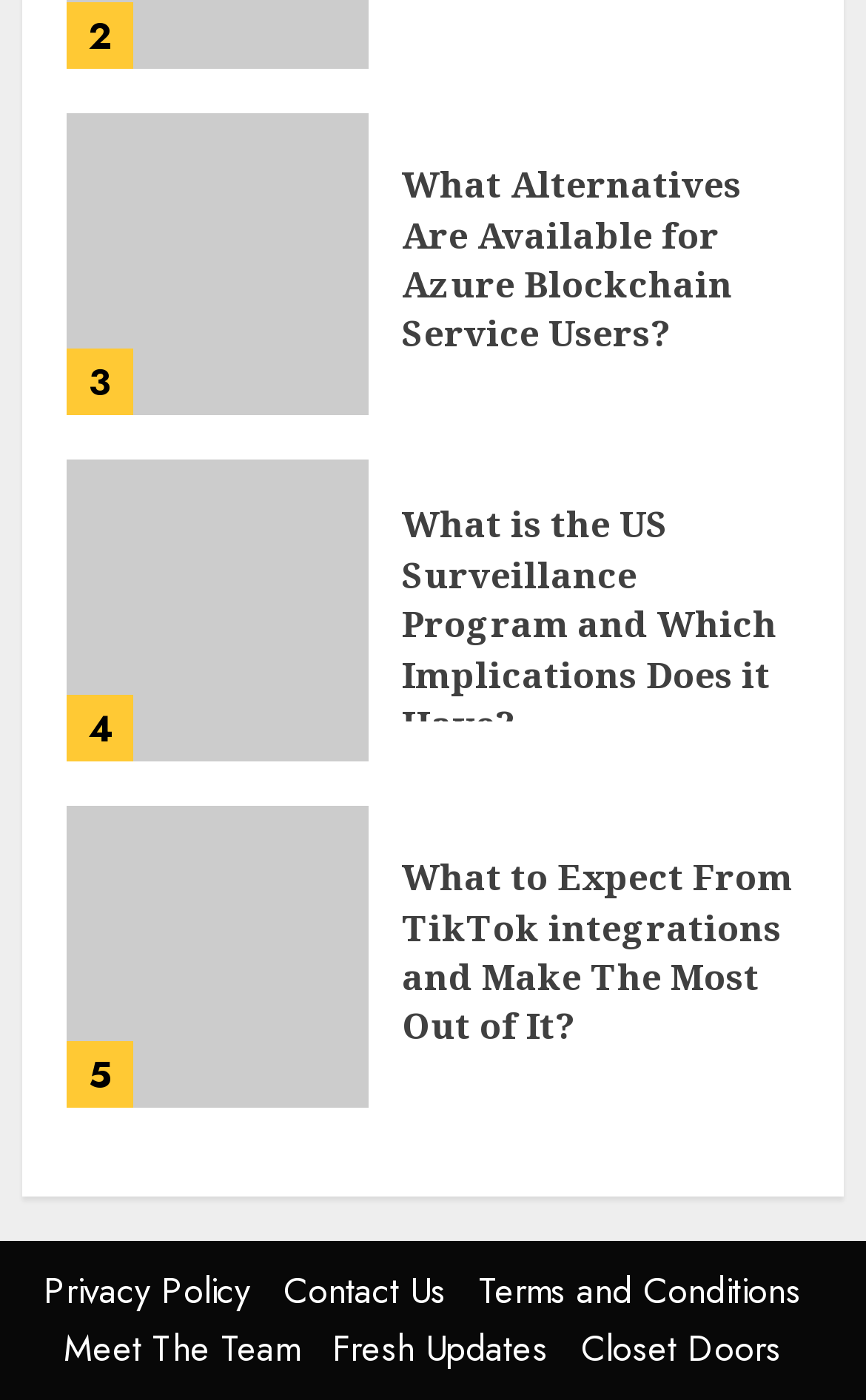Provide the bounding box coordinates of the UI element this sentence describes: "Adriana Cohen".

None